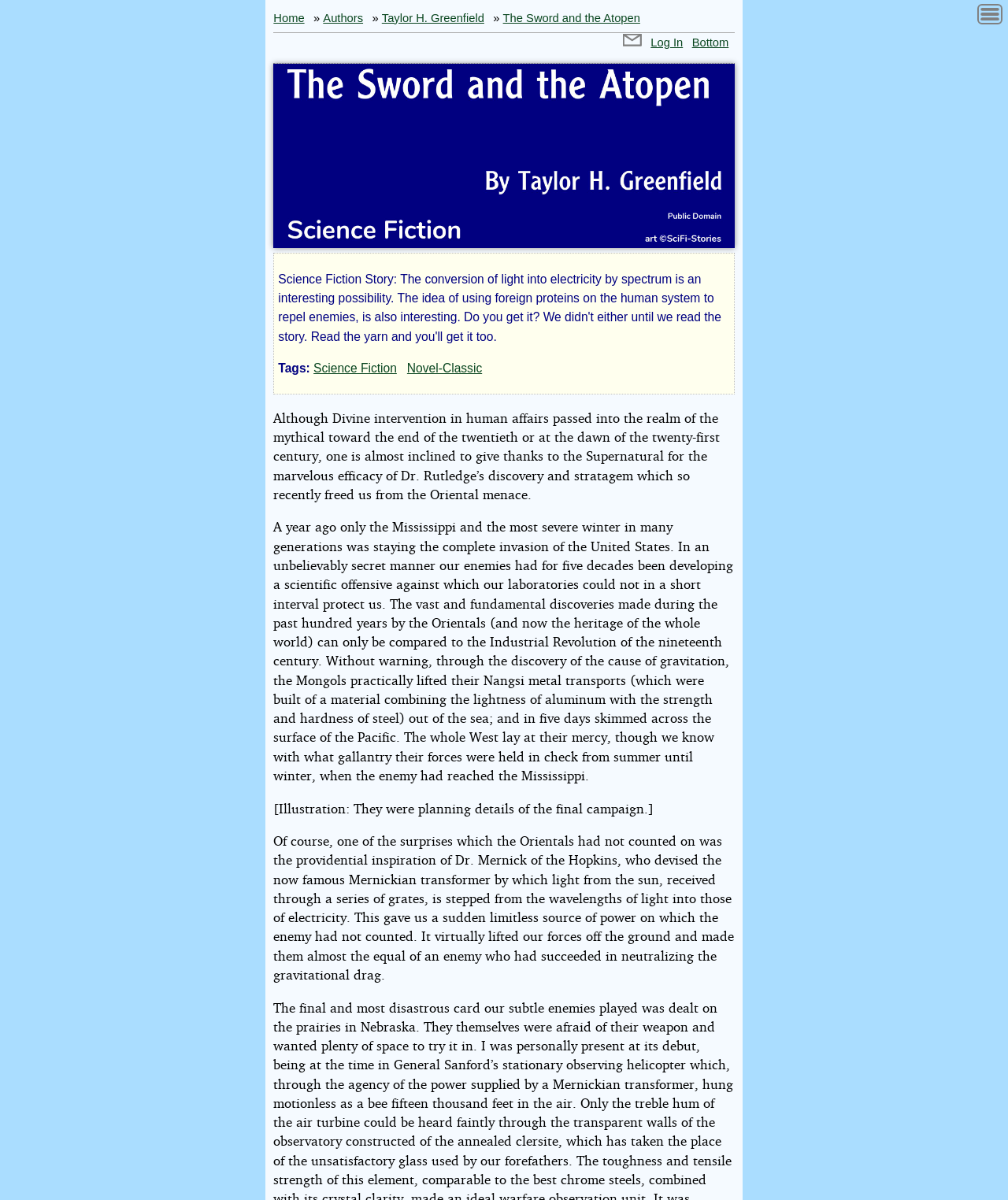Please identify the bounding box coordinates of the element I need to click to follow this instruction: "Check private messages".

[0.618, 0.027, 0.637, 0.043]